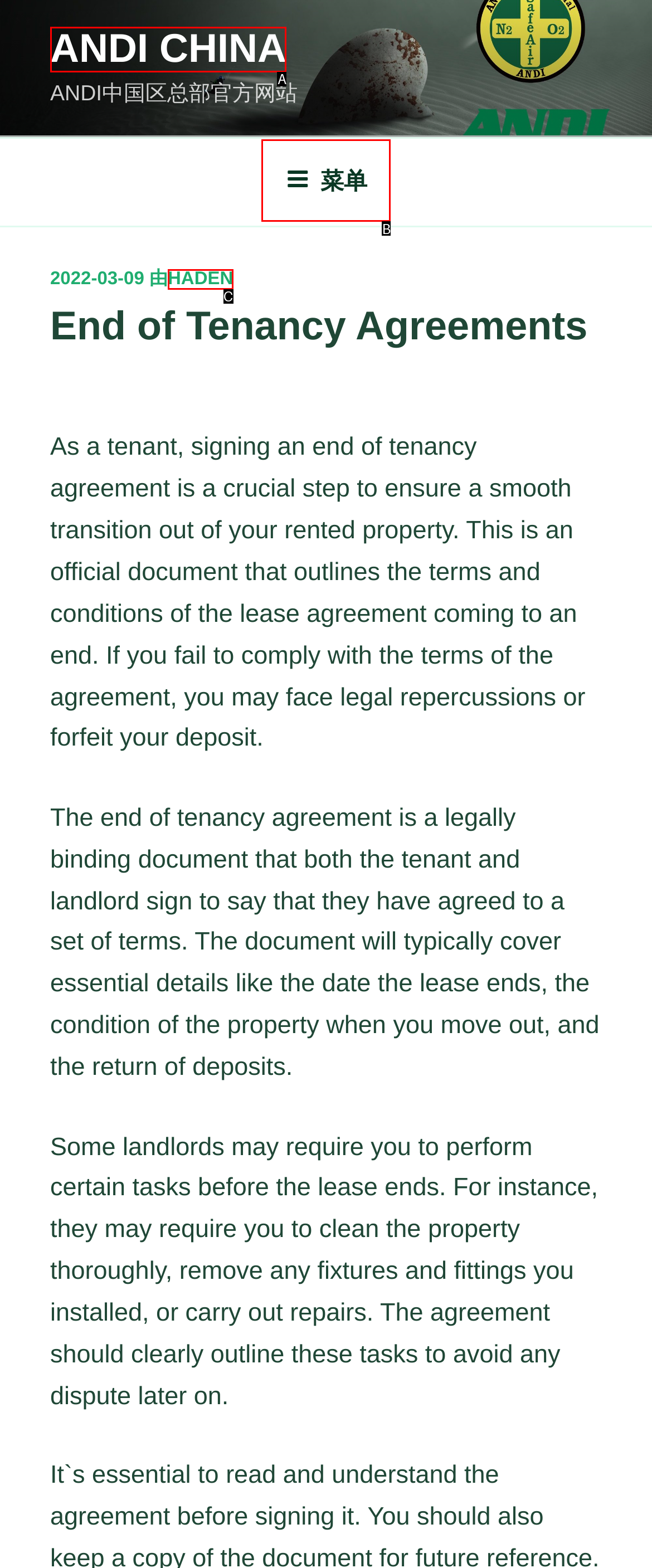Given the description: ANDI China, pick the option that matches best and answer with the corresponding letter directly.

A